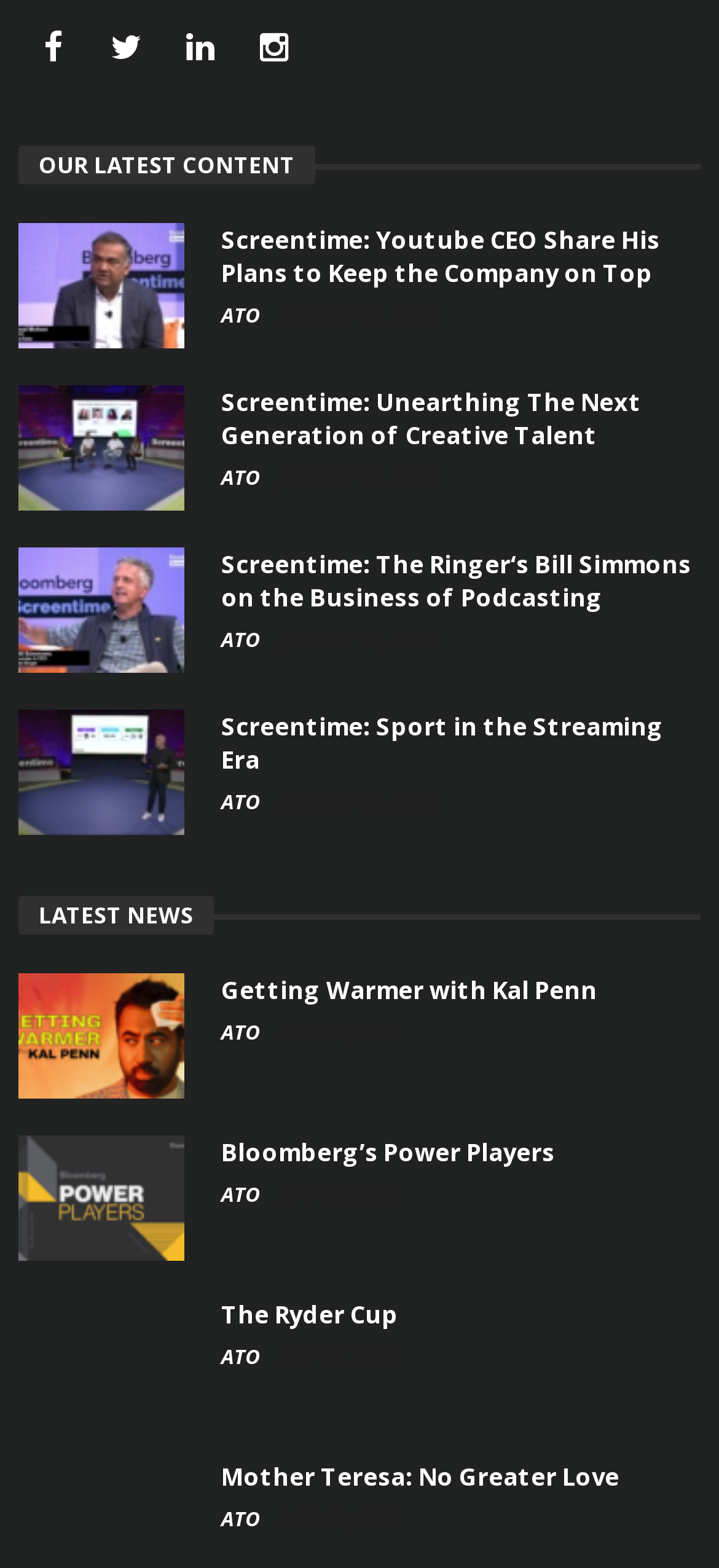Use the details in the image to answer the question thoroughly: 
What is the title of the second article?

I looked at the headings of each article and found that the title of the second article is 'Screentime: Unearthing The Next Generation of Creative Talent'.